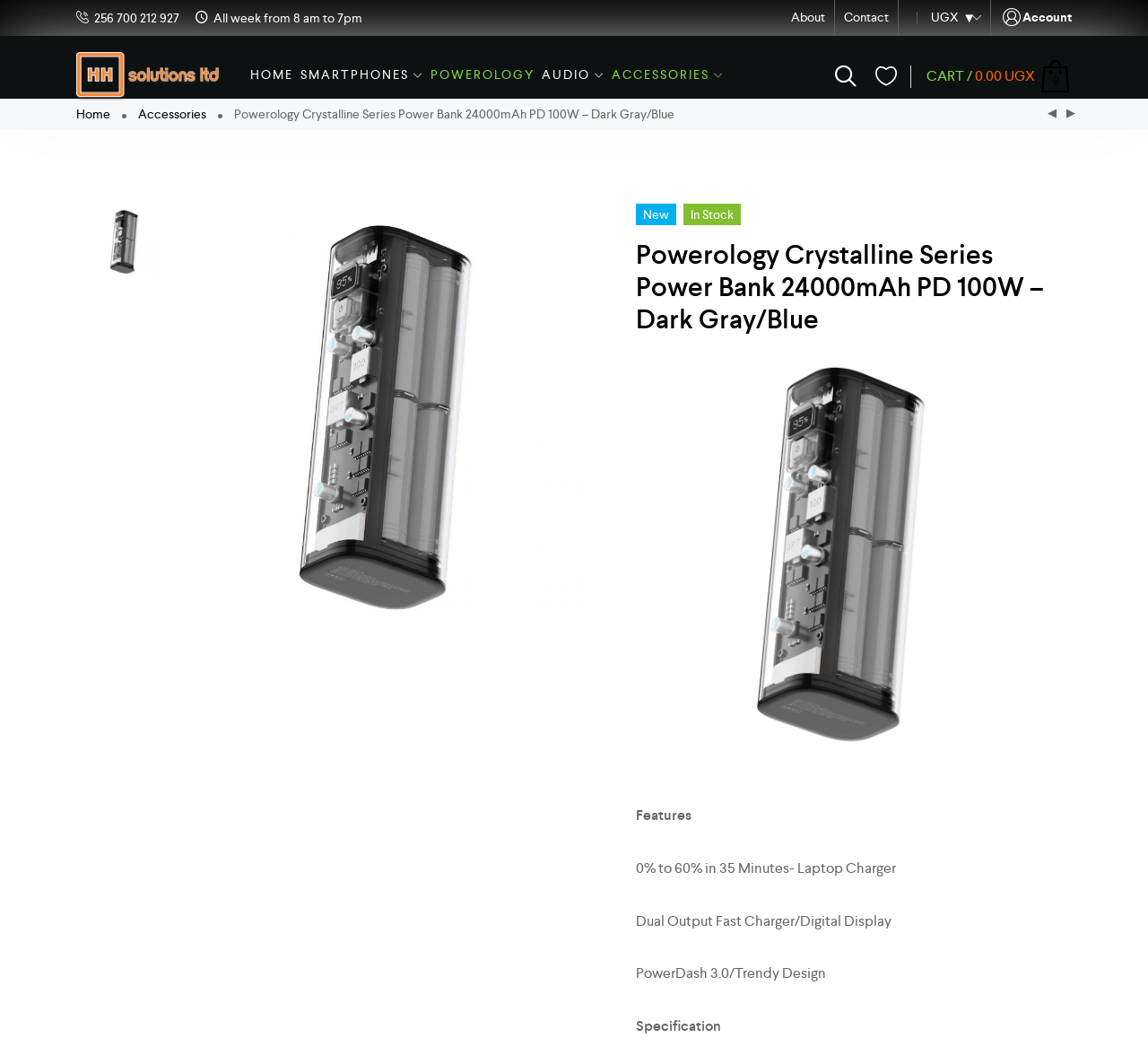What is the maximum output power of the USB-C port?
Using the visual information from the image, give a one-word or short-phrase answer.

100W